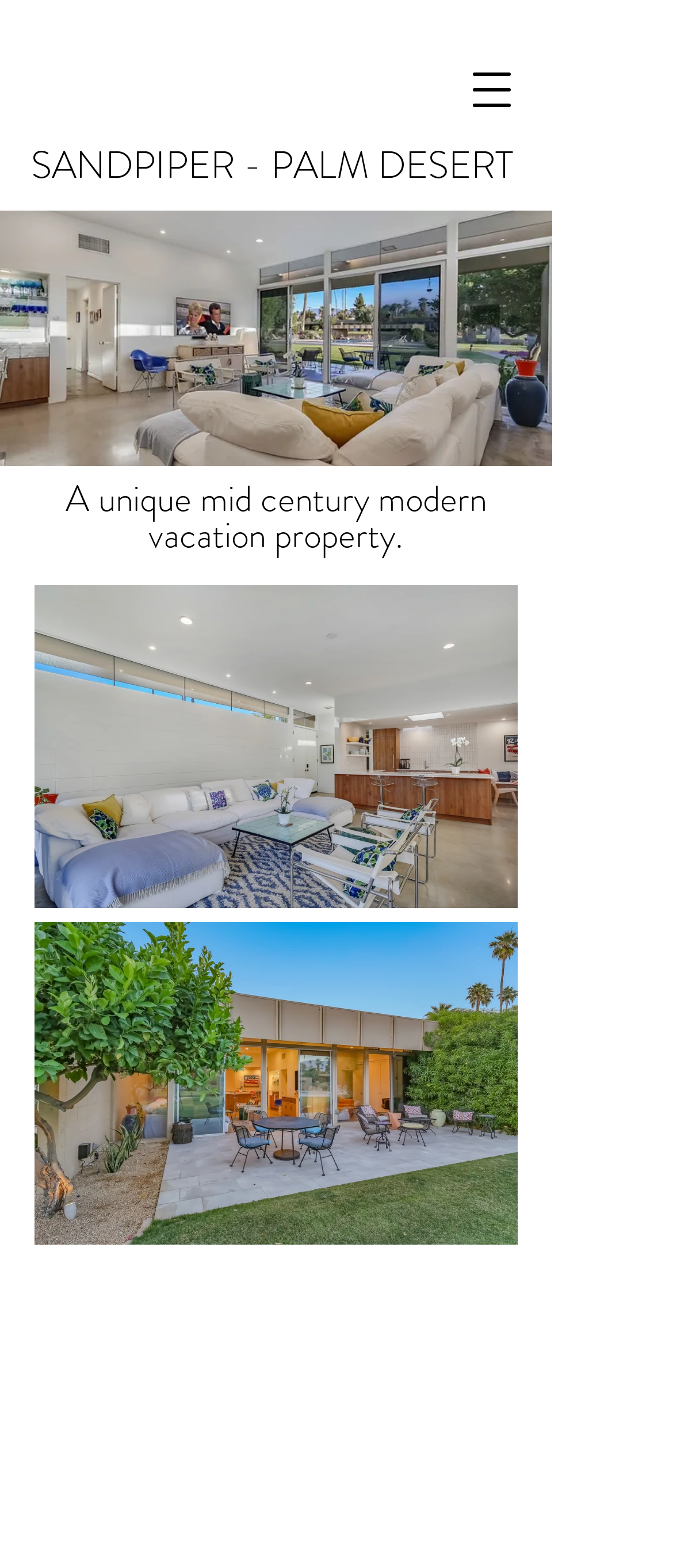Using the information in the image, could you please answer the following question in detail:
What is the location of Sandpiper Palm Desert?

The link 'SANDPIPER - PALM DESERT' and the heading 'A unique mid century modern vacation property.' imply that Sandpiper Palm Desert is located in Palm Desert.